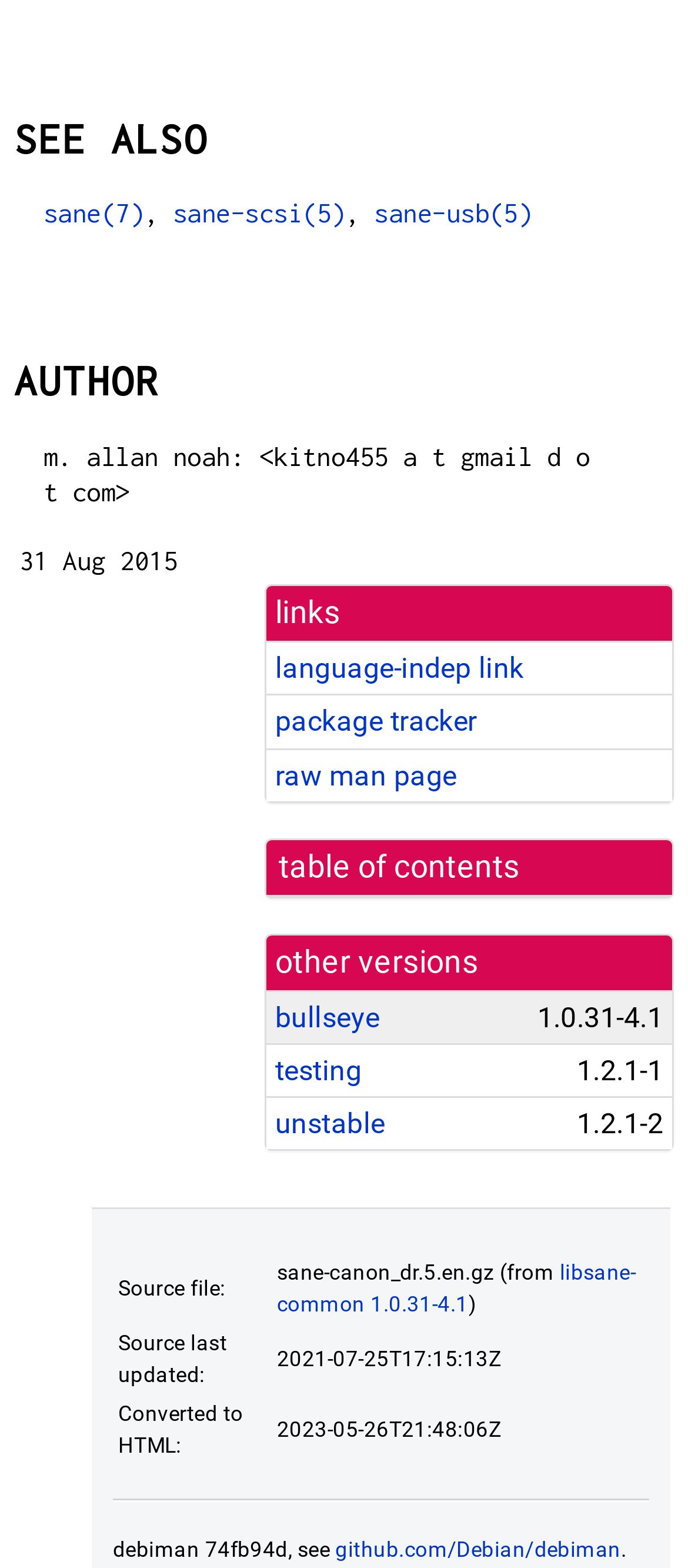What is the date of the last update of the source file?
Please provide a detailed answer to the question.

I looked at the table with the 'Source last updated:' label and found the date '2021-07-25T17:15:13Z'.